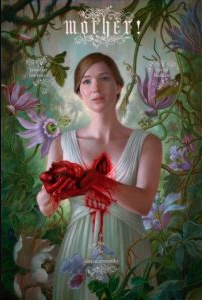What does the woman's white dress symbolize?
Please analyze the image and answer the question with as much detail as possible.

According to the caption, the woman's flowing white dress is a symbol of purity and innocence, which is a significant aspect of the film's themes.